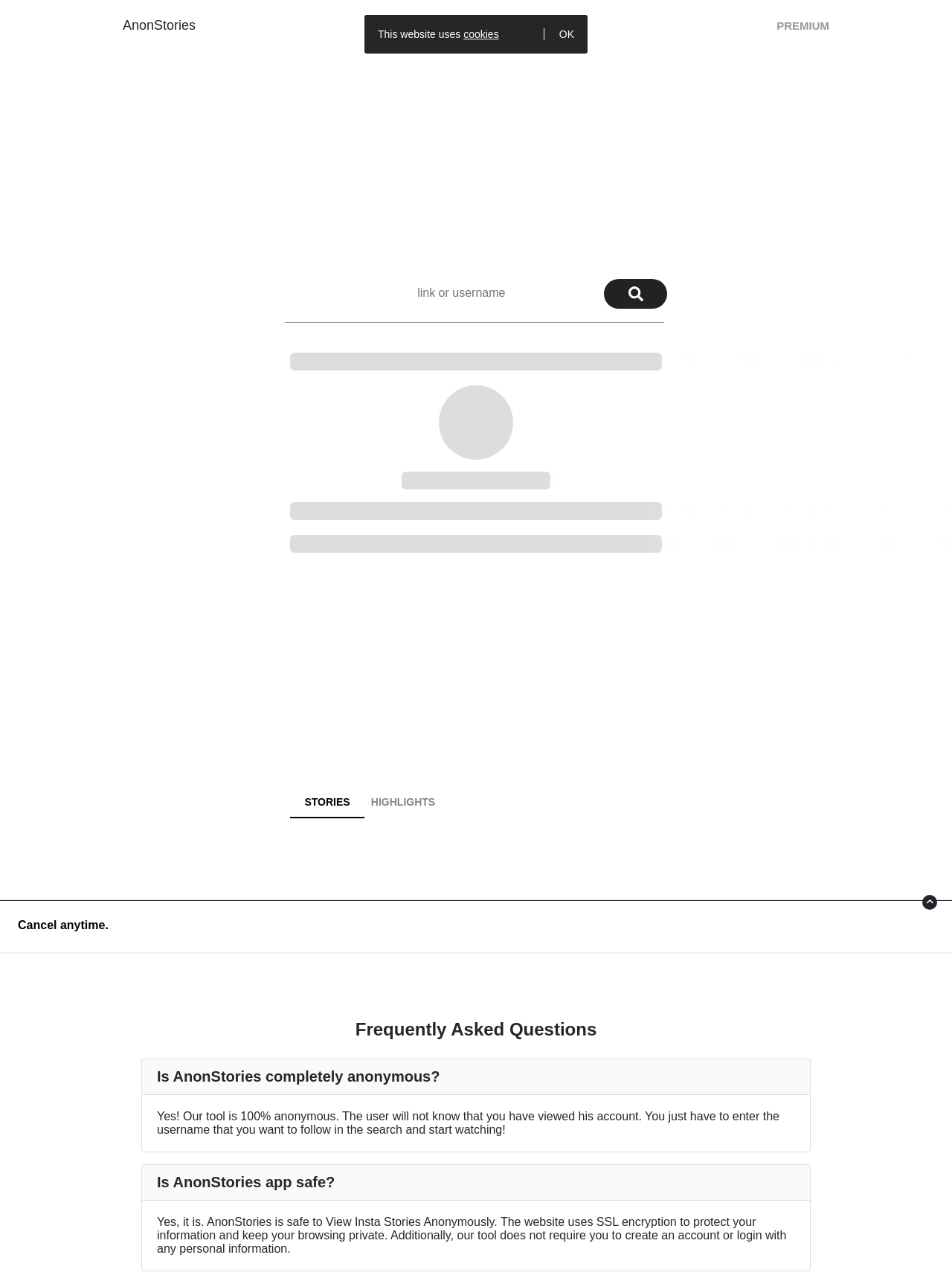Locate the bounding box coordinates of the item that should be clicked to fulfill the instruction: "Click on STORIES".

[0.305, 0.614, 0.383, 0.639]